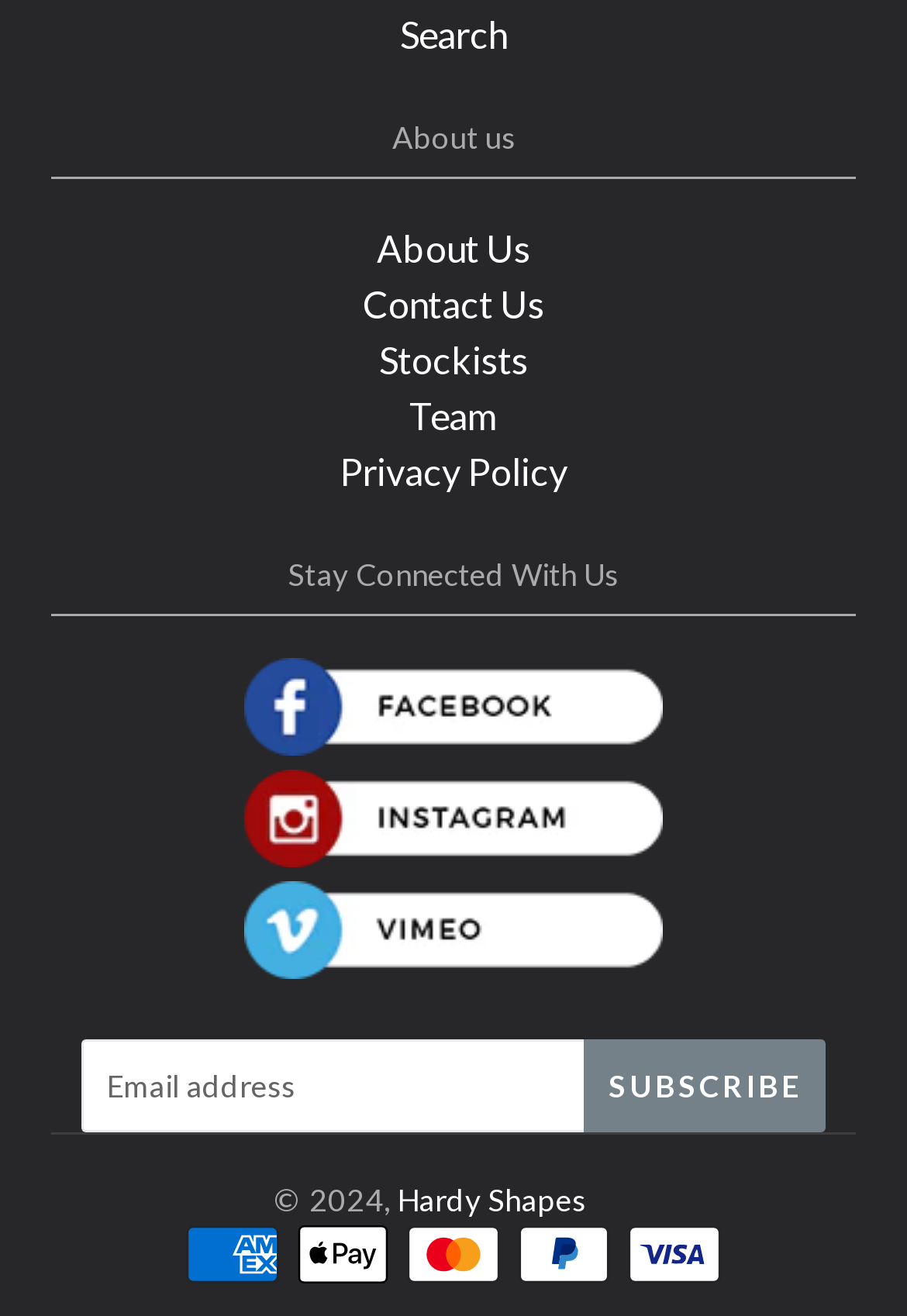Please use the details from the image to answer the following question comprehensively:
How many payment methods are accepted?

There are five payment method images at the bottom of the page, which are American Express, Apple Pay, Master, PayPal, and Visa.